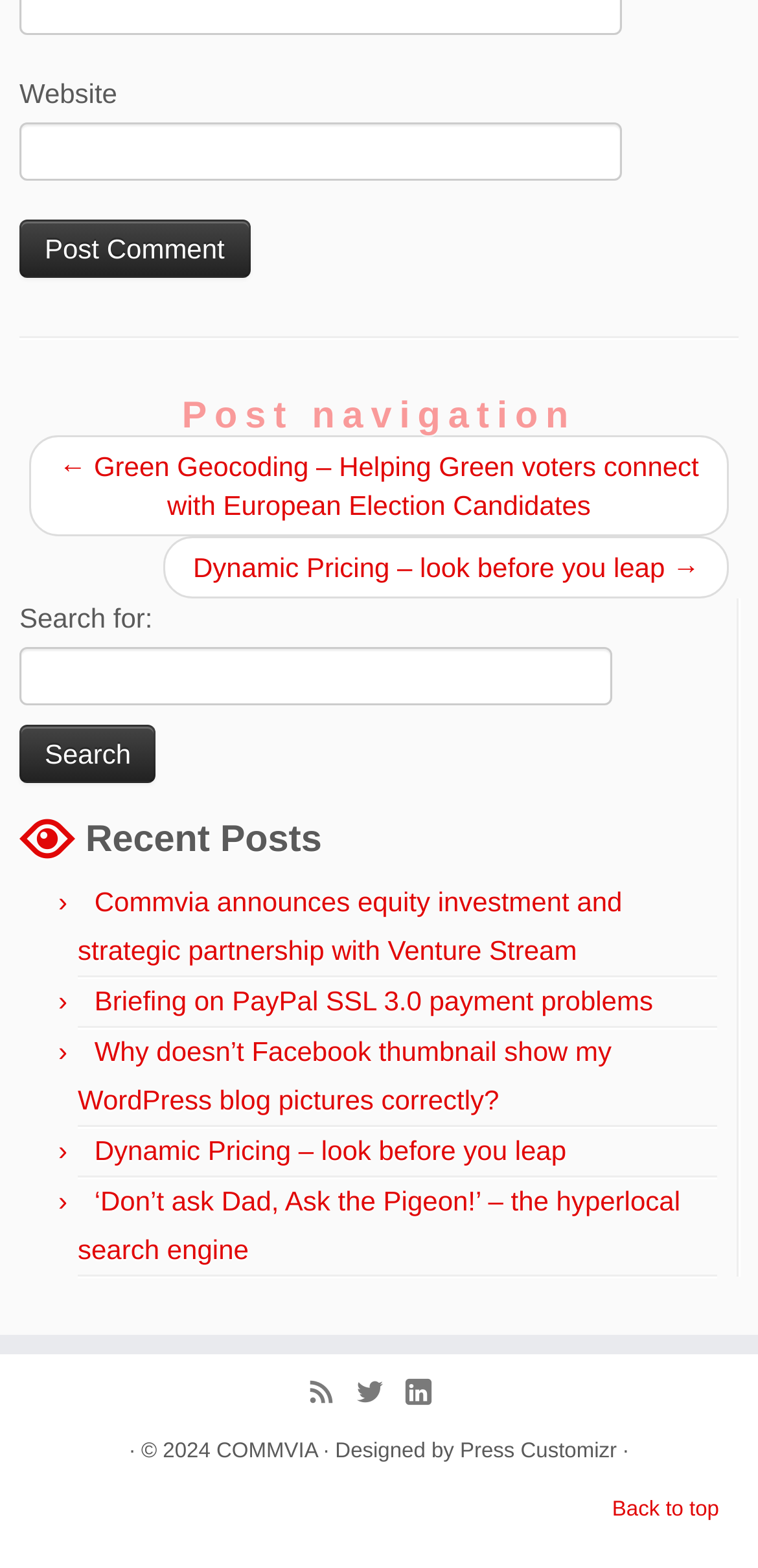What is the copyright year mentioned at the bottom of the webpage?
Based on the screenshot, respond with a single word or phrase.

2024